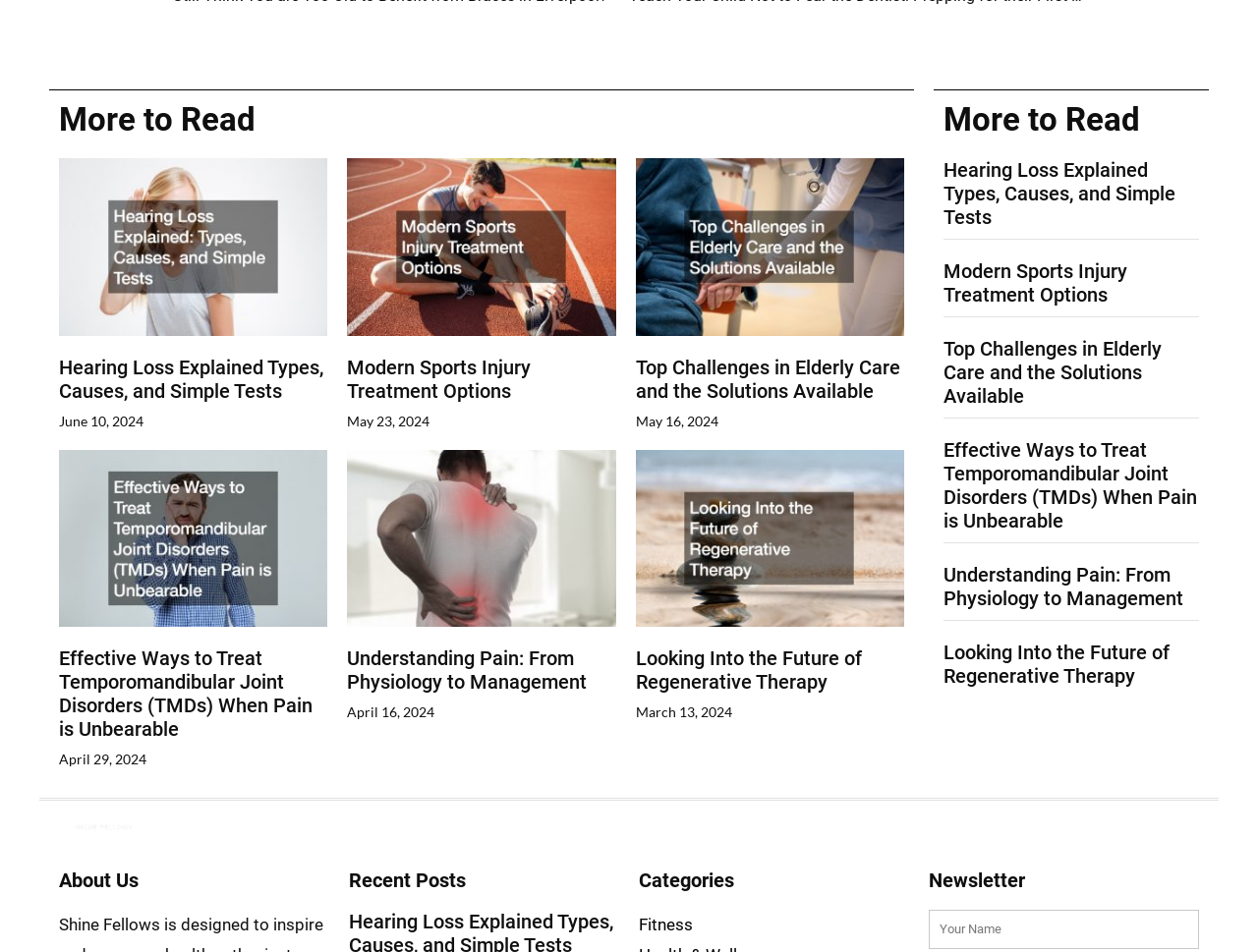Please locate the clickable area by providing the bounding box coordinates to follow this instruction: "Subscribe to newsletter".

None